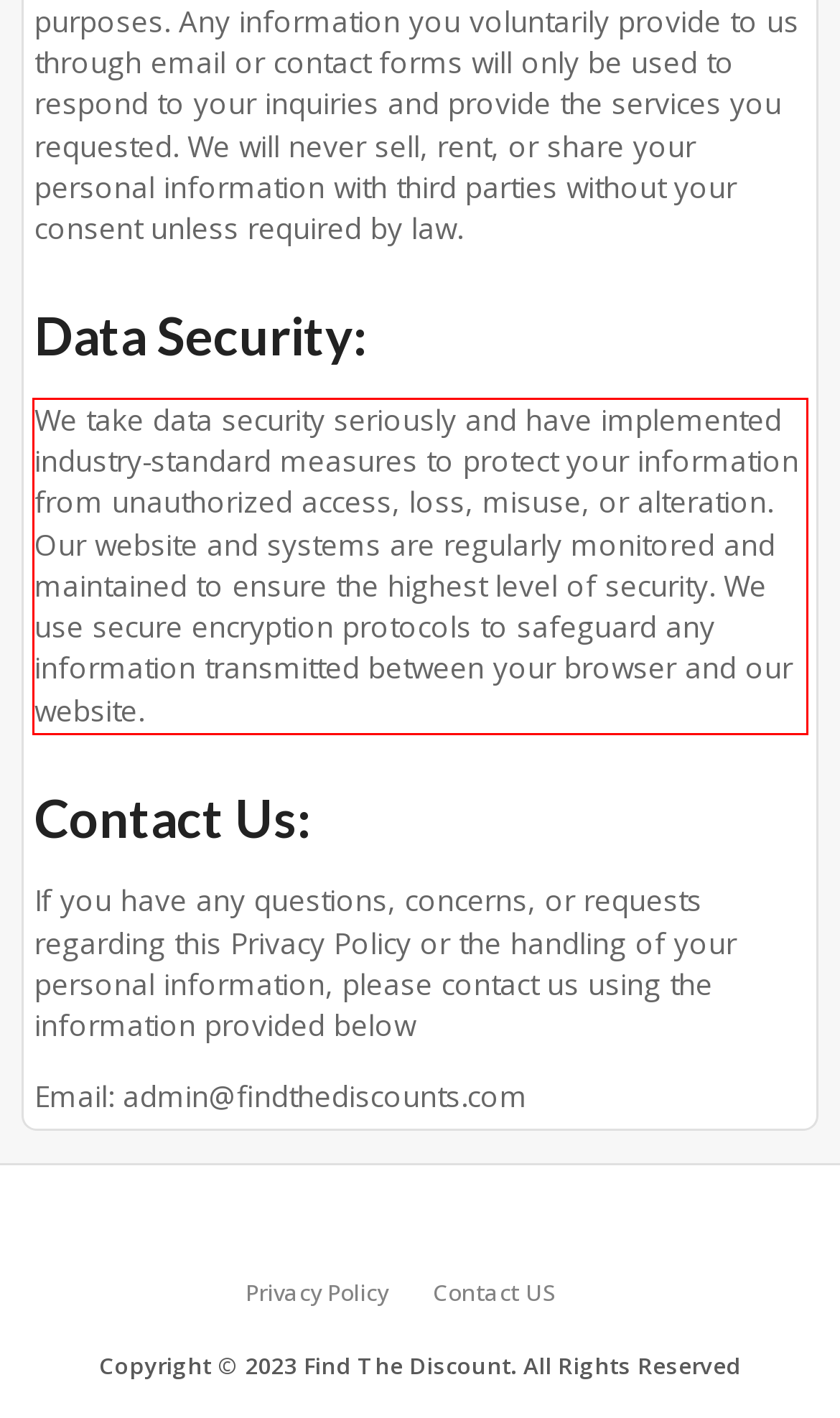Please identify and extract the text from the UI element that is surrounded by a red bounding box in the provided webpage screenshot.

We take data security seriously and have implemented industry-standard measures to protect your information from unauthorized access, loss, misuse, or alteration. Our website and systems are regularly monitored and maintained to ensure the highest level of security. We use secure encryption protocols to safeguard any information transmitted between your browser and our website.